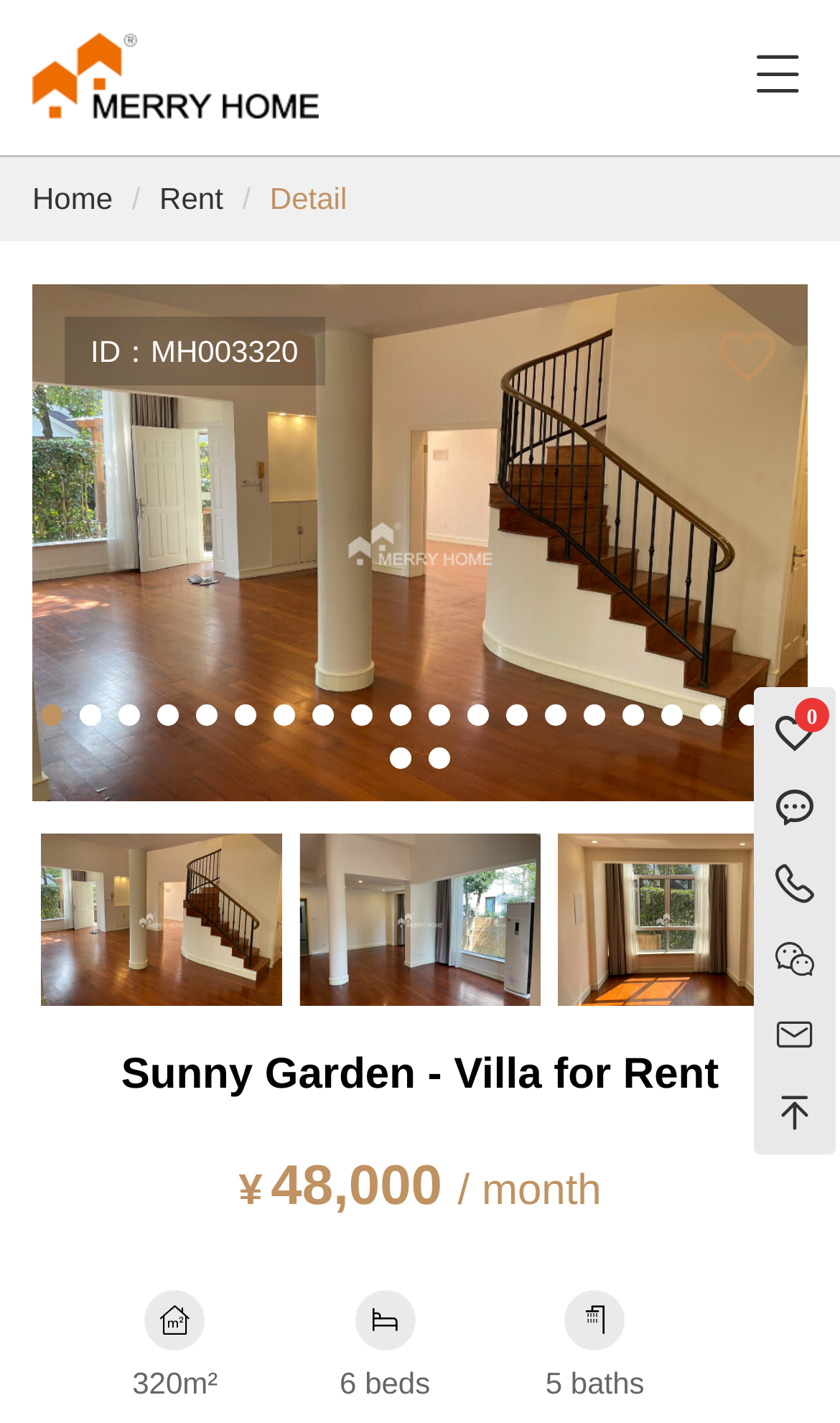How many bathrooms does the villa have?
Give a single word or phrase answer based on the content of the image.

5